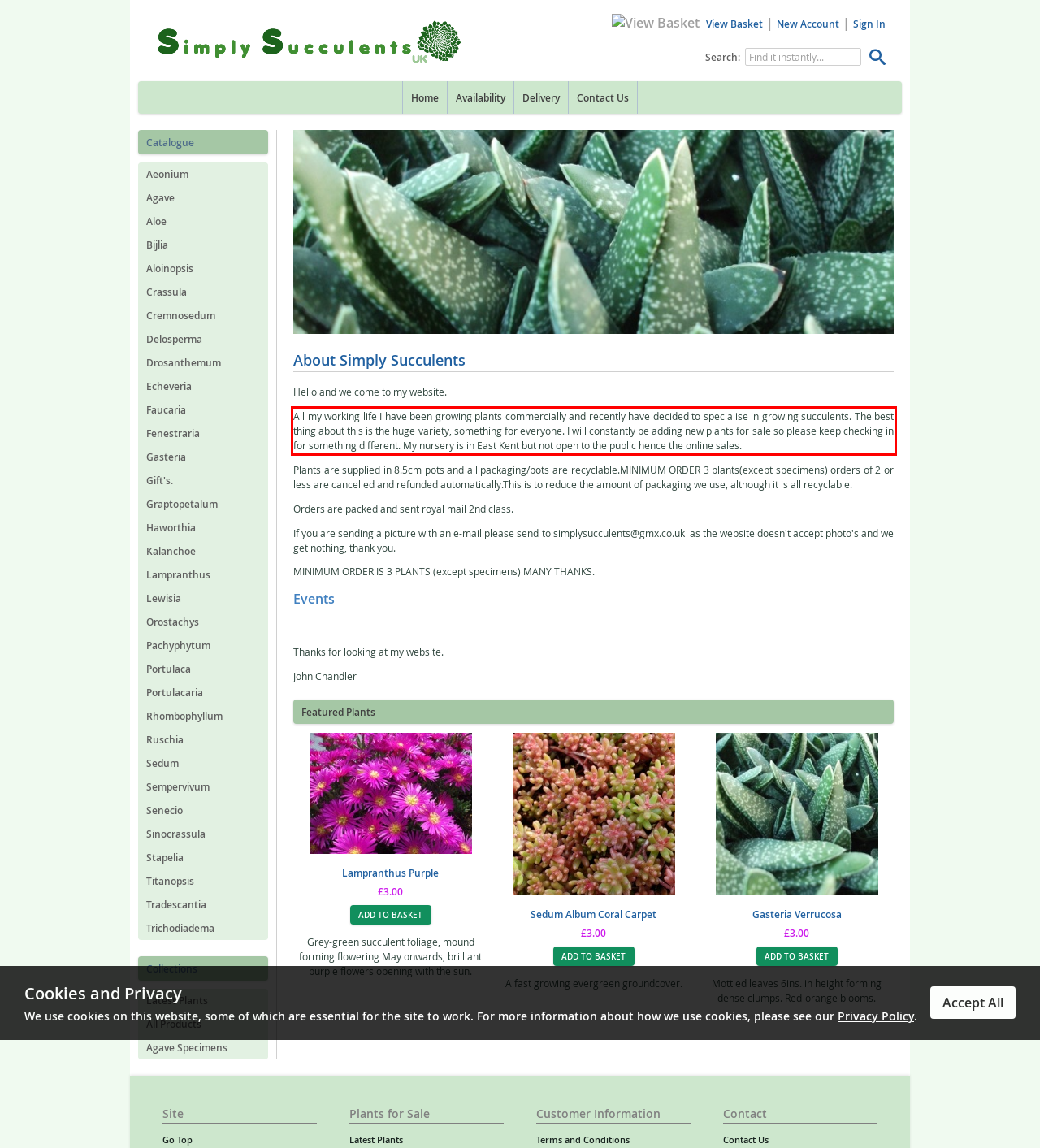Given the screenshot of a webpage, identify the red rectangle bounding box and recognize the text content inside it, generating the extracted text.

All my working life I have been growing plants commercially and recently have decided to specialise in growing succulents. The best thing about this is the huge variety, something for everyone. I will constantly be adding new plants for sale so please keep checking in for something different. My nursery is in East Kent but not open to the public hence the online sales.